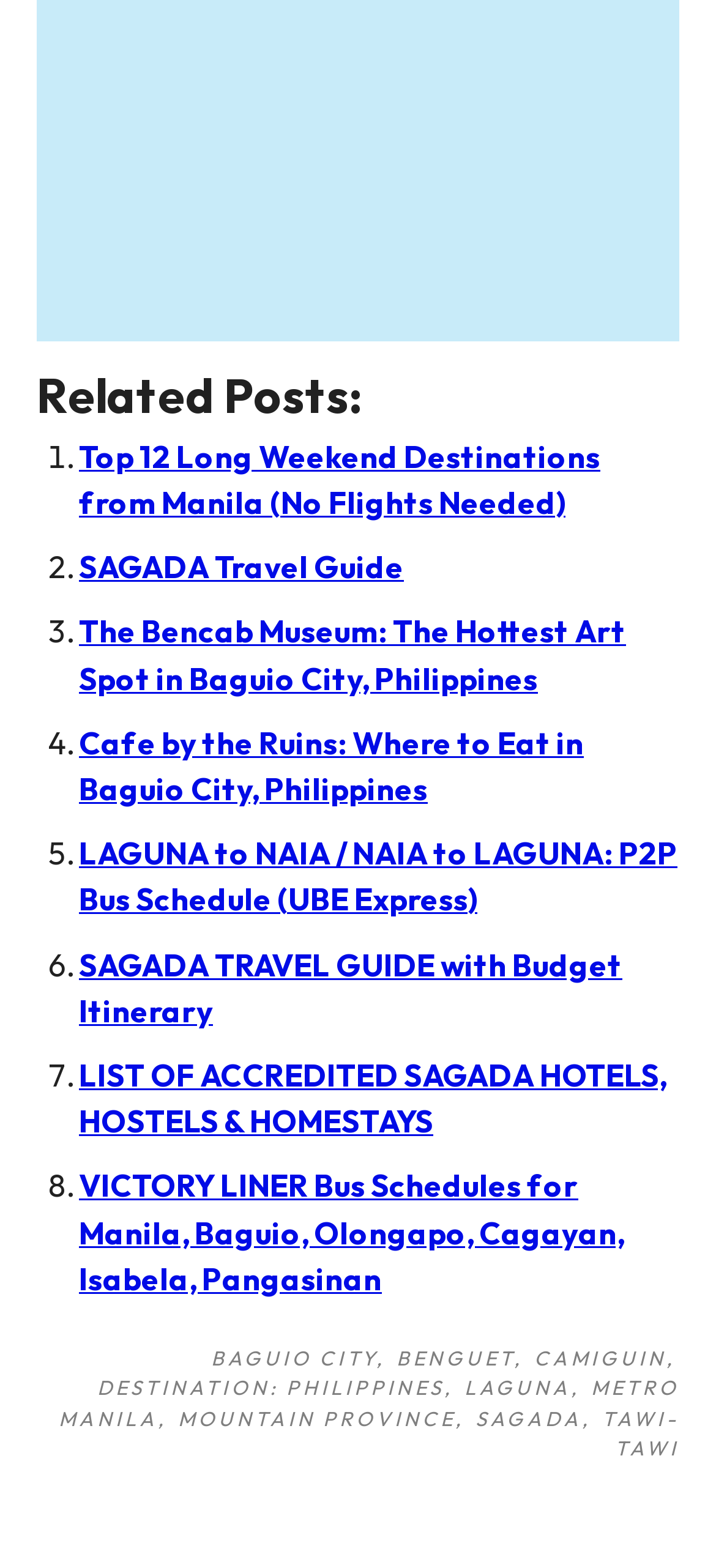What is the category of the links in the footer?
Using the visual information from the image, give a one-word or short-phrase answer.

Destinations